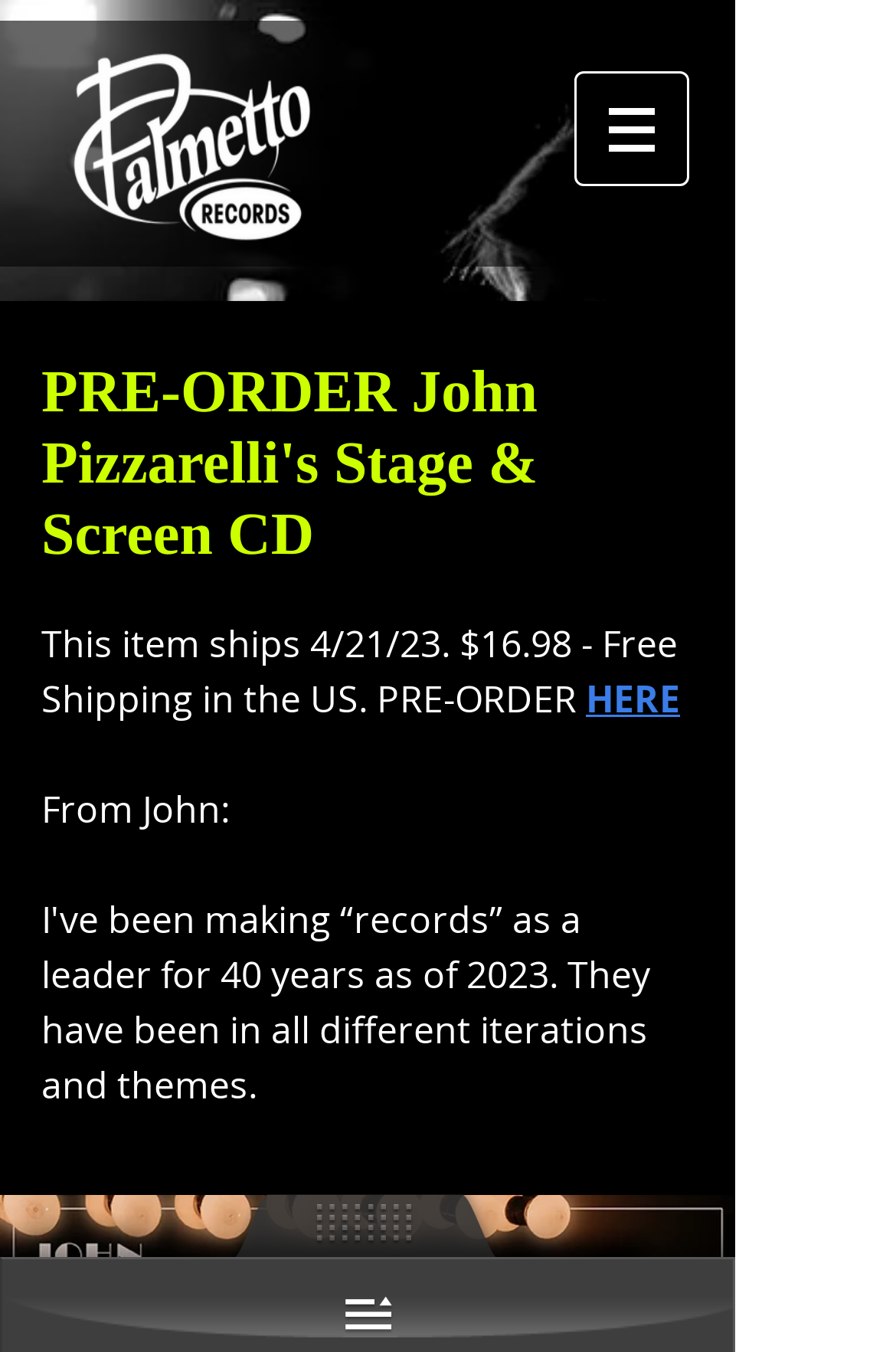Who is the author of the product description?
Based on the content of the image, thoroughly explain and answer the question.

The author of the product description is mentioned in the description section of the webpage, which states 'From John:'